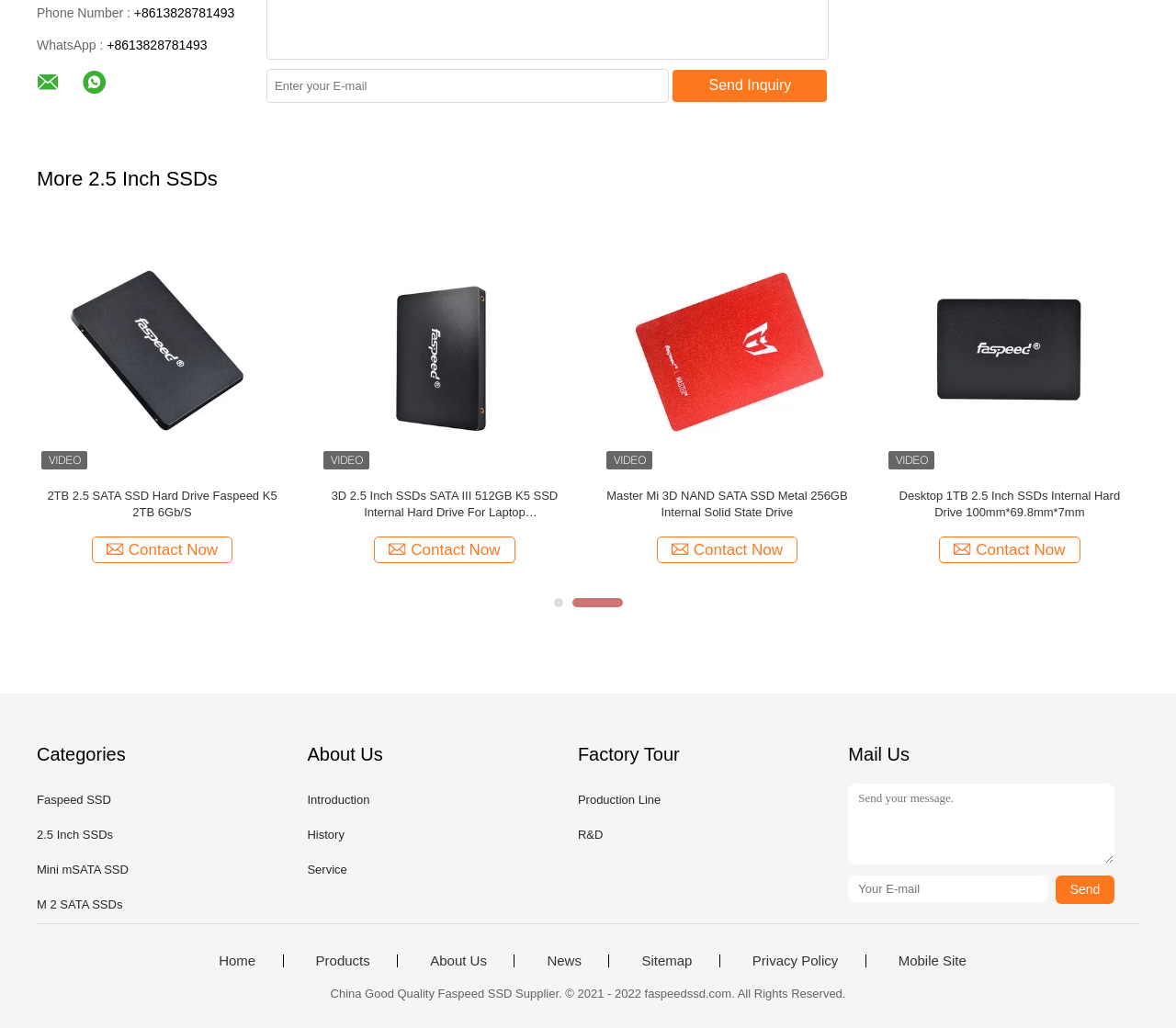Provide the bounding box coordinates for the UI element that is described by this text: "September 7, 2021". The coordinates should be in the form of four float numbers between 0 and 1: [left, top, right, bottom].

None